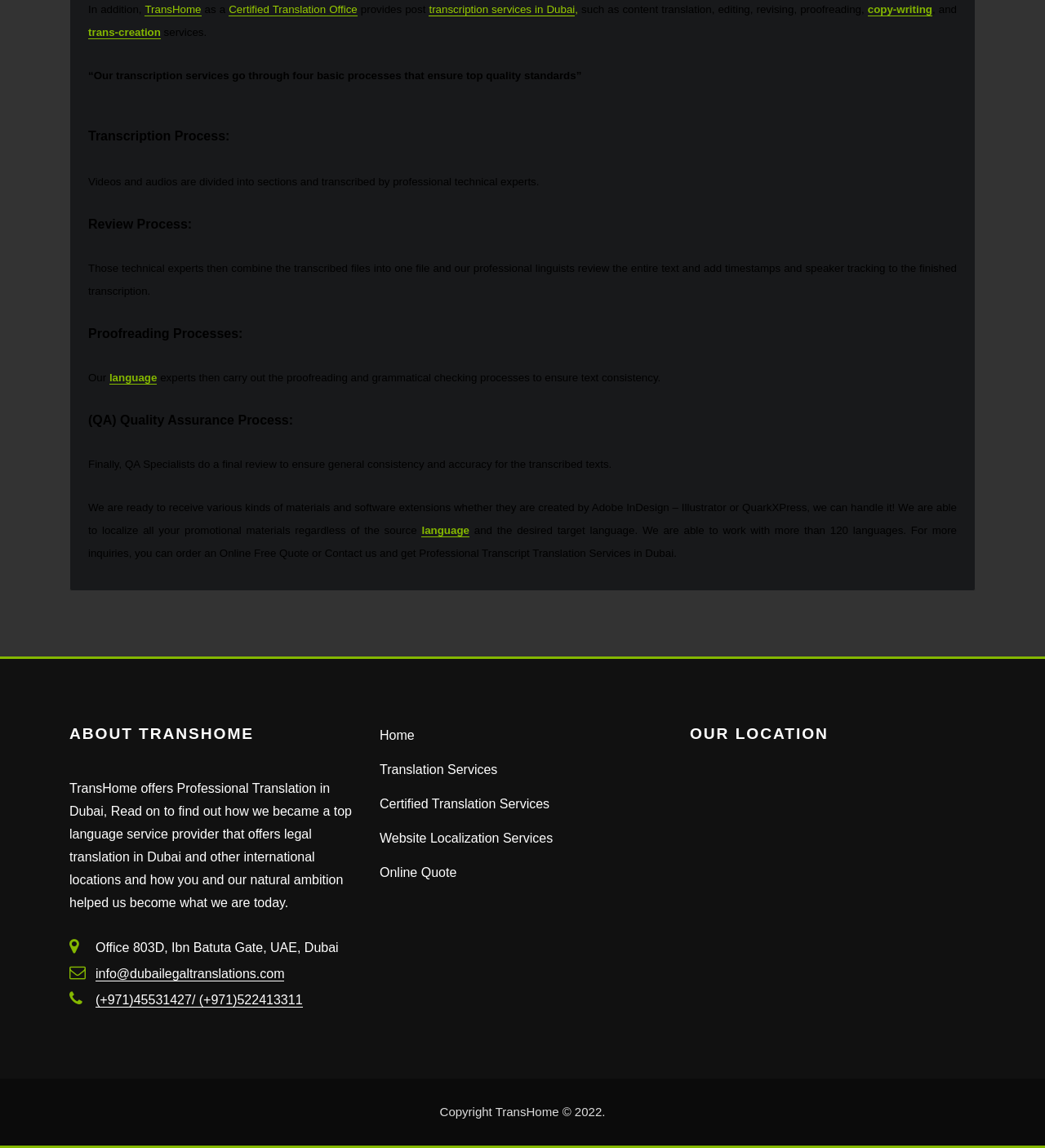What is the location of TransHome's office?
Look at the image and respond with a single word or a short phrase.

Office 803D, Ibn Batuta Gate, UAE, Dubai